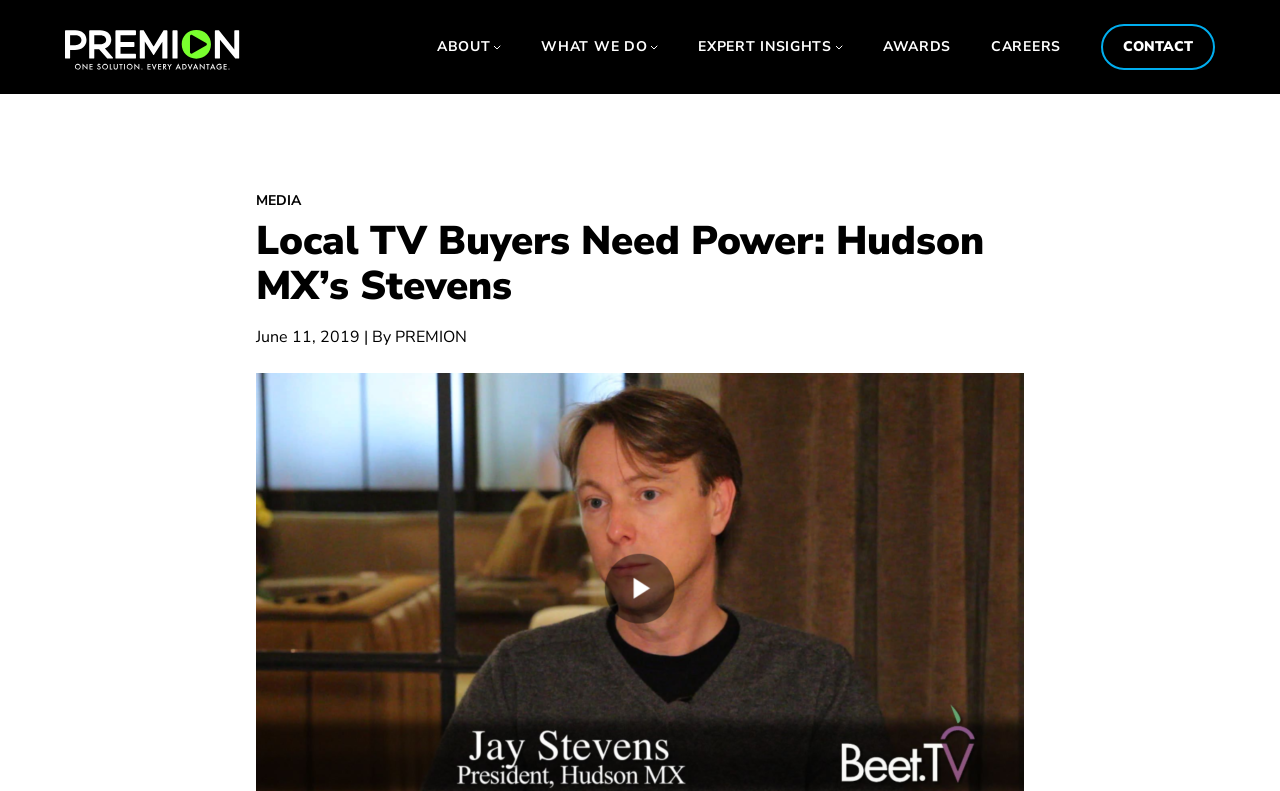How many images are there in the top navigation bar? Refer to the image and provide a one-word or short phrase answer.

4